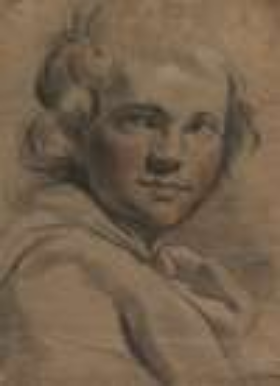Describe the image with as much detail as possible.

This image depicts "Head of a Young Man (recto)," a drawing attributed to Gaetano Gandolfi, an Italian artist active during the late Baroque and early Neoclassic period. Created in the 1780s, this work exemplifies Gandolfi’s distinctive style characterized by expressive lines and a focus on portraiture. The young man depicted appears contemplative, showcasing a delicate interplay of light and shadow that enhances his features. This piece reflects the artist's background in the Accademia Clementina in Bologna, where he honed his skills under the influence of notable masters. Gandolfi’s works continue to be celebrated for their artistry and historical significance in Italian art.